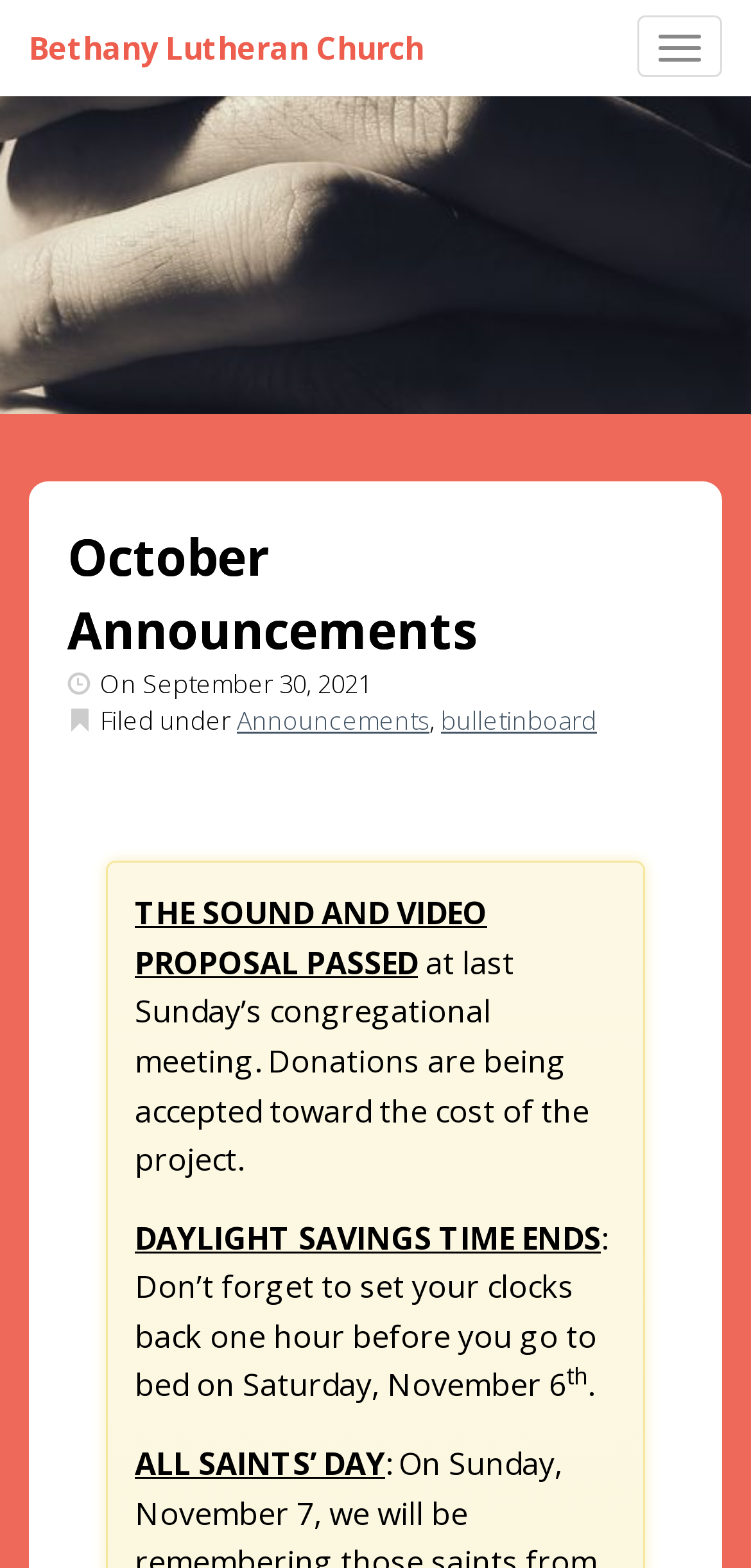What is the purpose of the donations?
Provide an in-depth and detailed explanation in response to the question.

The purpose of the donations can be found in the text 'Donations are being accepted toward the cost of the project' which is located in the middle of the webpage, related to the sound and video proposal.